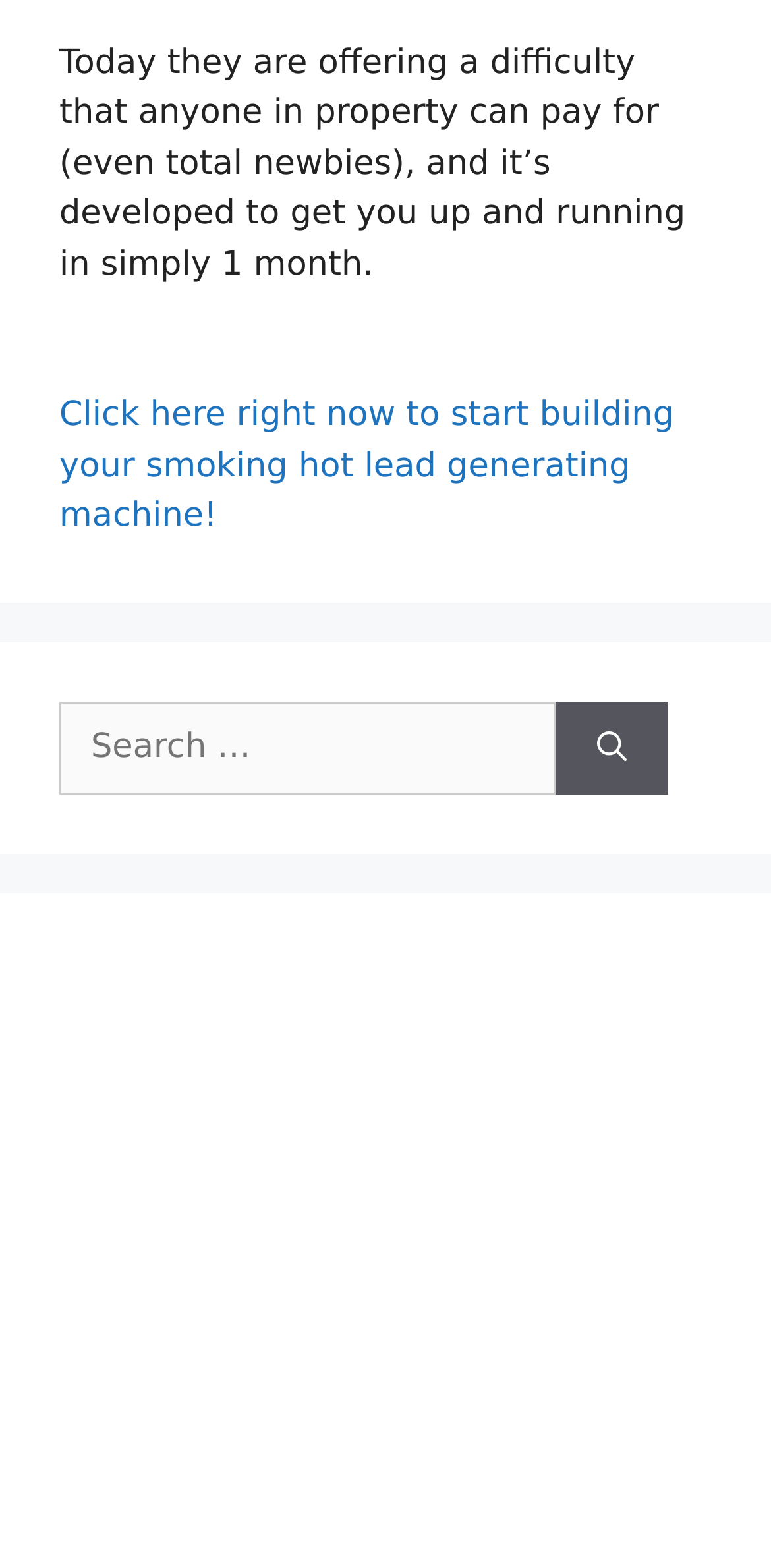Please analyze the image and provide a thorough answer to the question:
What is the name of the recommended tool on the webpage?

The webpage recommends a tool called 'Best Lead Generation Tool', which is mentioned in a link and accompanied by an image. The tool is likely related to generating leads in the real estate industry.